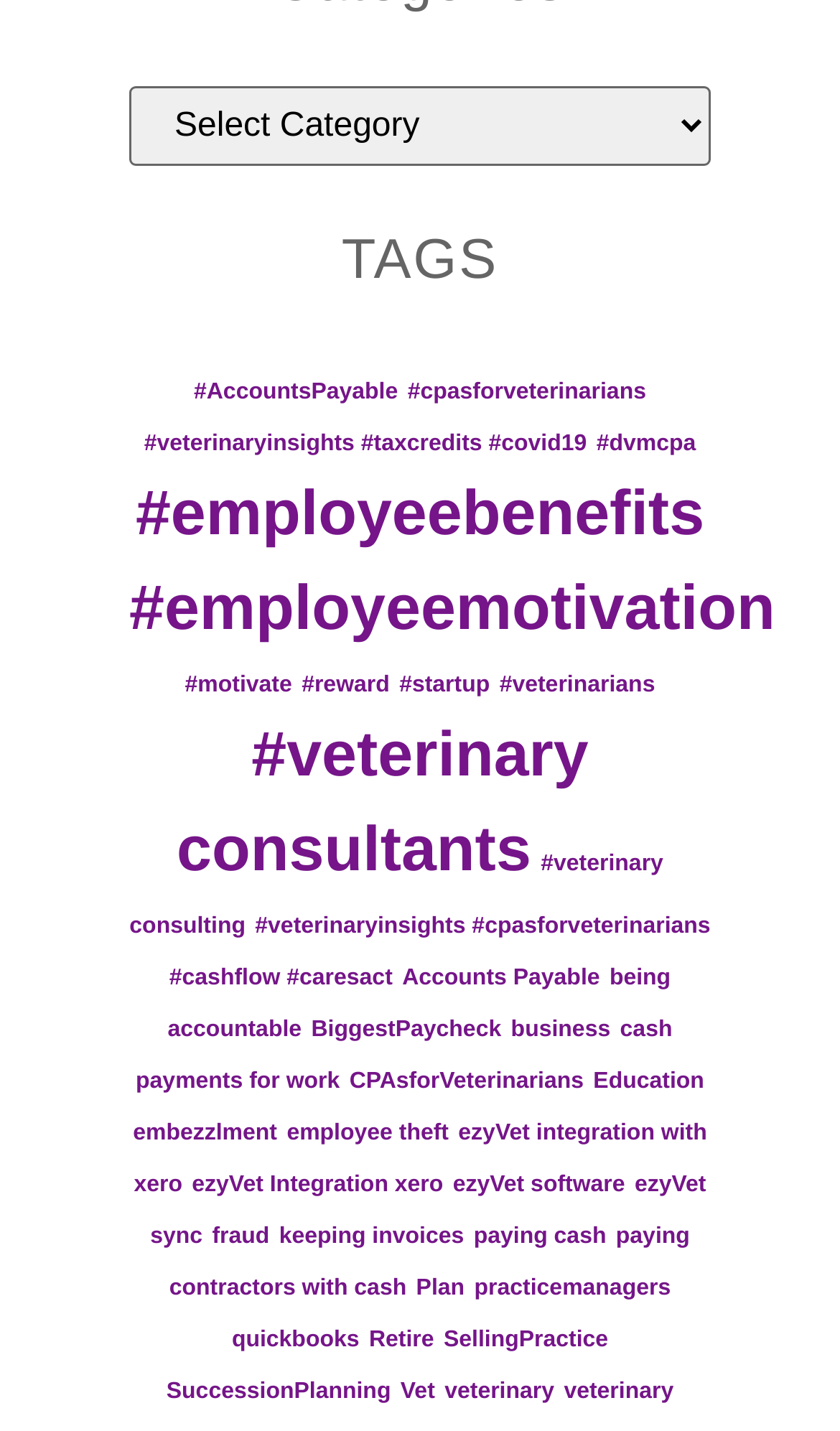Please give a concise answer to this question using a single word or phrase: 
How many items are related to 'employee benefits'?

2